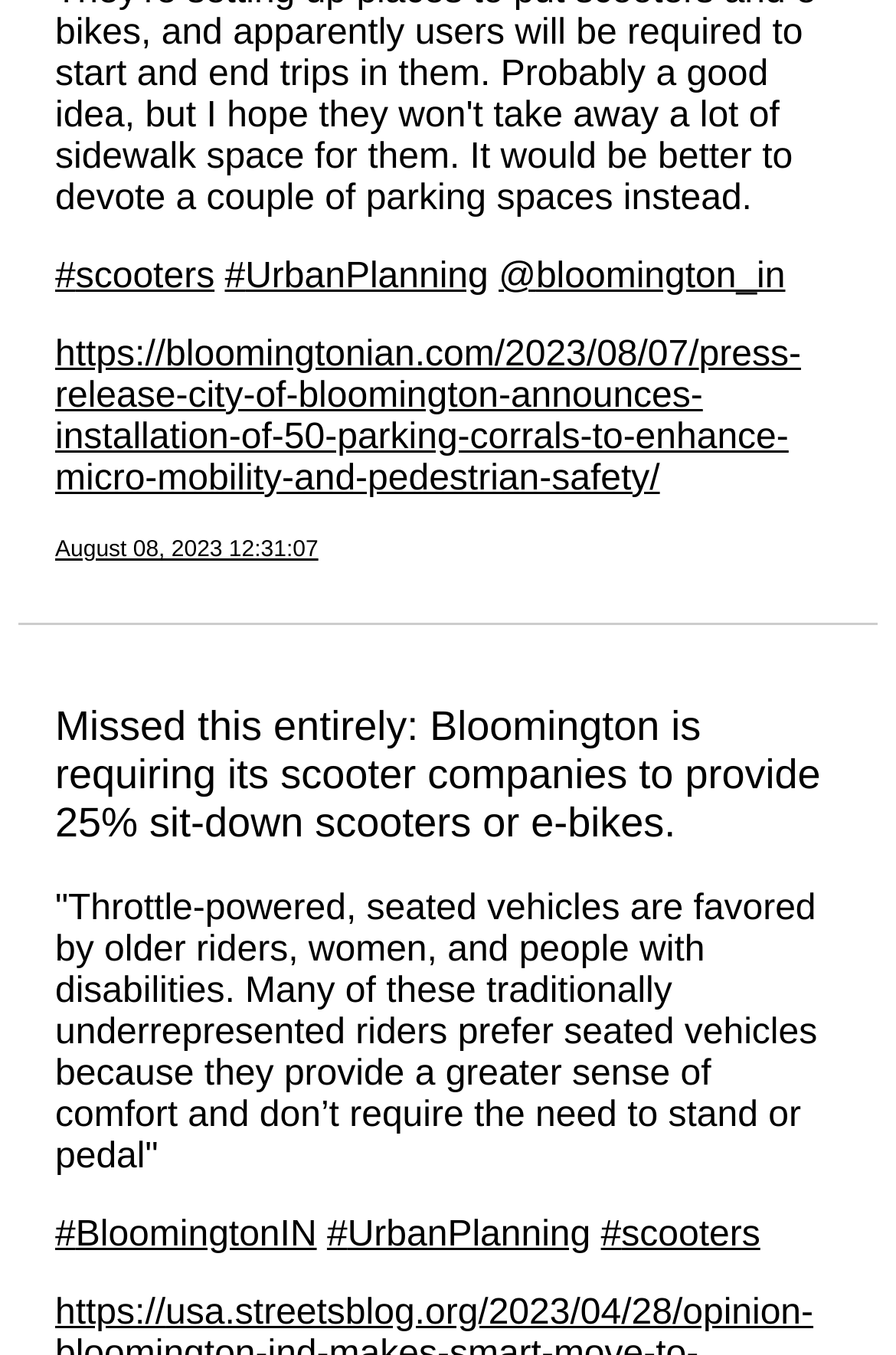What is the city mentioned in the webpage?
Provide an in-depth and detailed explanation in response to the question.

The city mentioned in the webpage is Bloomington because the text mentions 'City of Bloomington' and there are links to '#BloomingtonIN' and '@bloomington_in'.